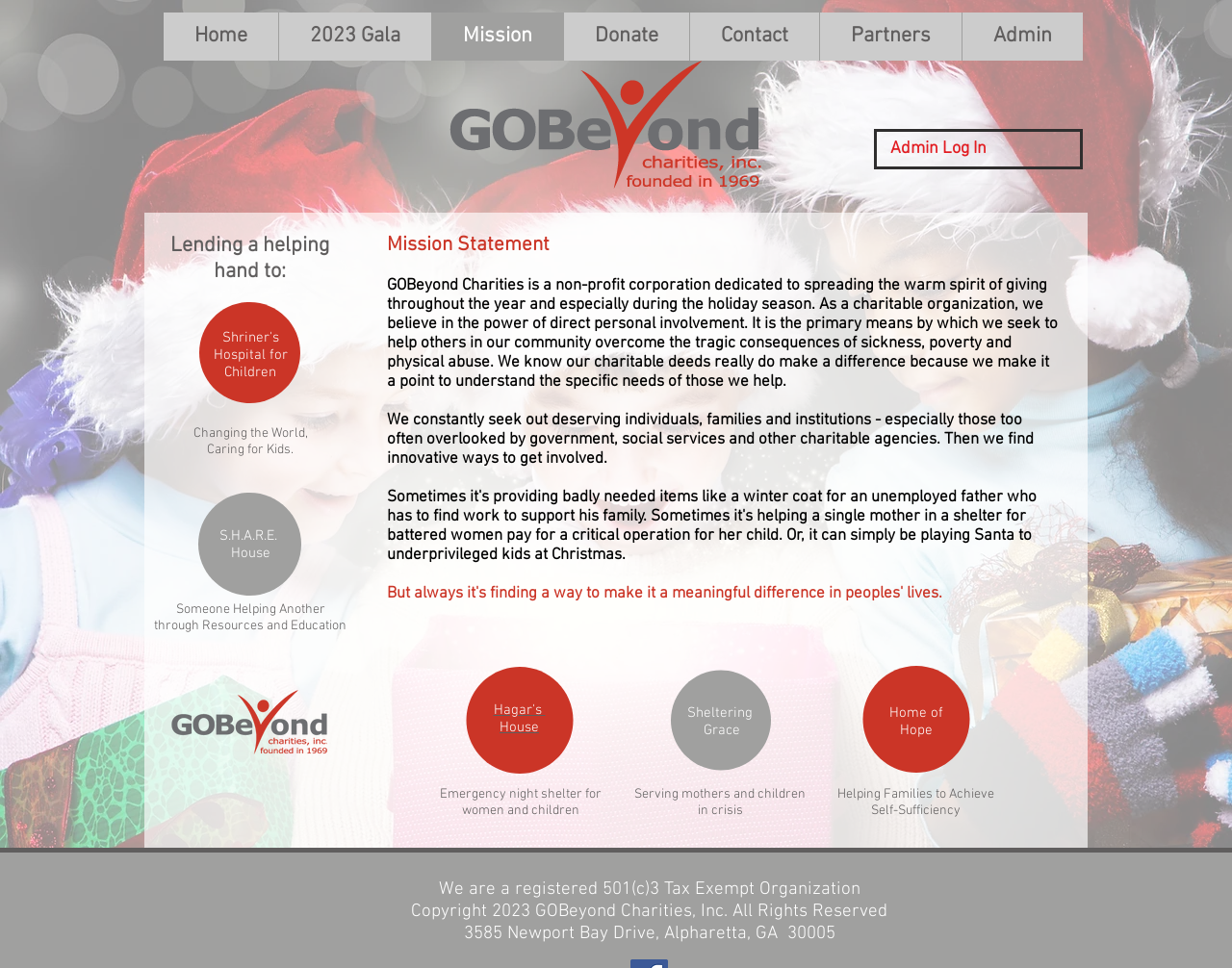Determine the bounding box coordinates of the element that should be clicked to execute the following command: "Click the Admin Log In button".

[0.712, 0.136, 0.812, 0.173]